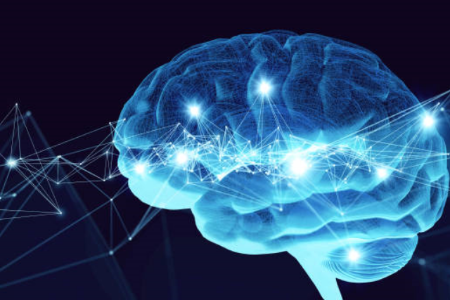What is the theme of the image?
Answer the question with a detailed and thorough explanation.

The image aligns with the theme of enhancing focus and concentration, particularly in relation to the cognitive benefits associated with peppermint and bergamot essential oils, as discussed in the accompanying article.